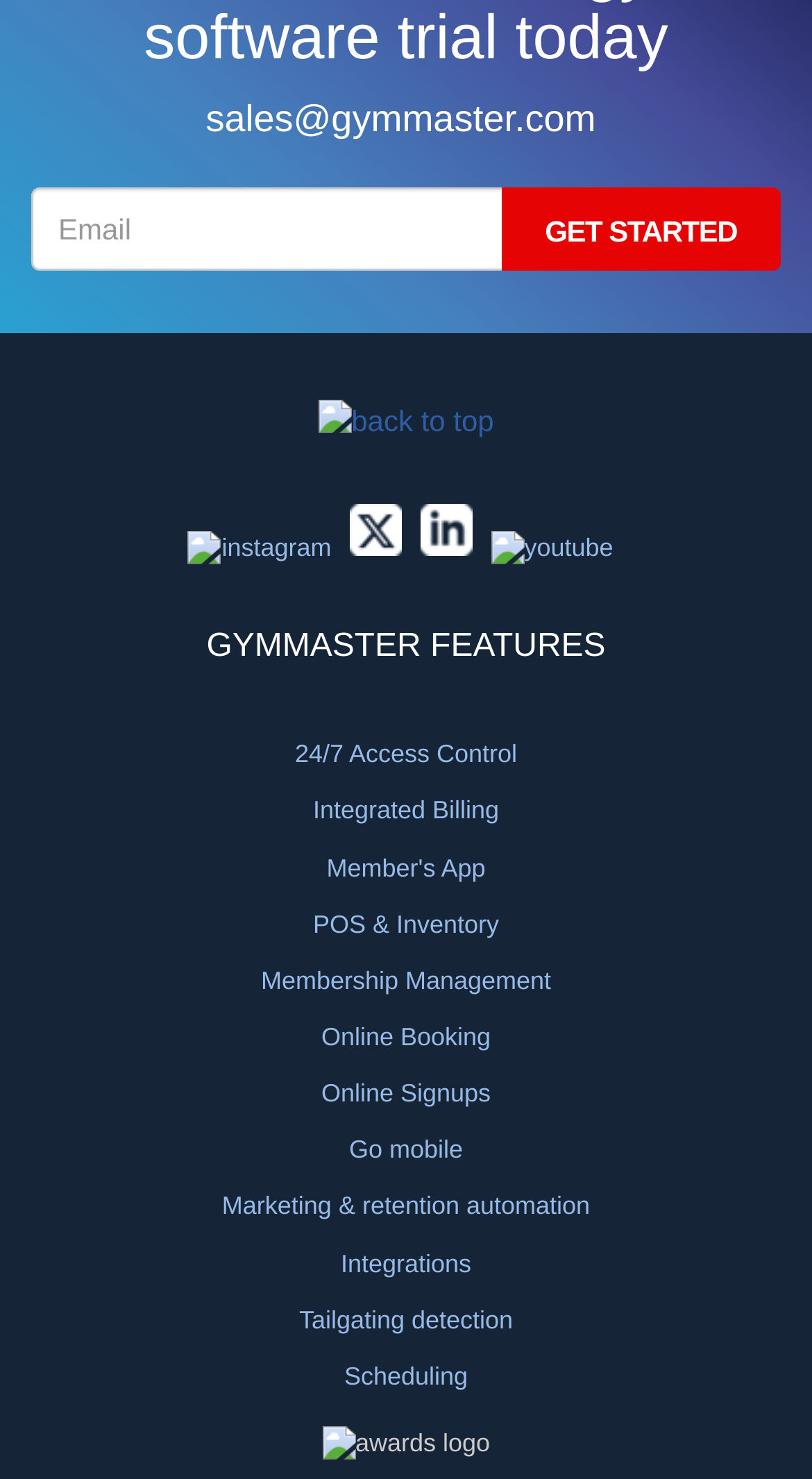Please look at the image and answer the question with a detailed explanation: What social media platforms are linked on the webpage?

The webpage contains links to various social media platforms, including Instagram, Twitter, LinkedIn, and YouTube, which are commonly used by businesses to engage with their audience. The presence of these links suggests that GymMaster has a social media presence and wants to encourage users to follow them.